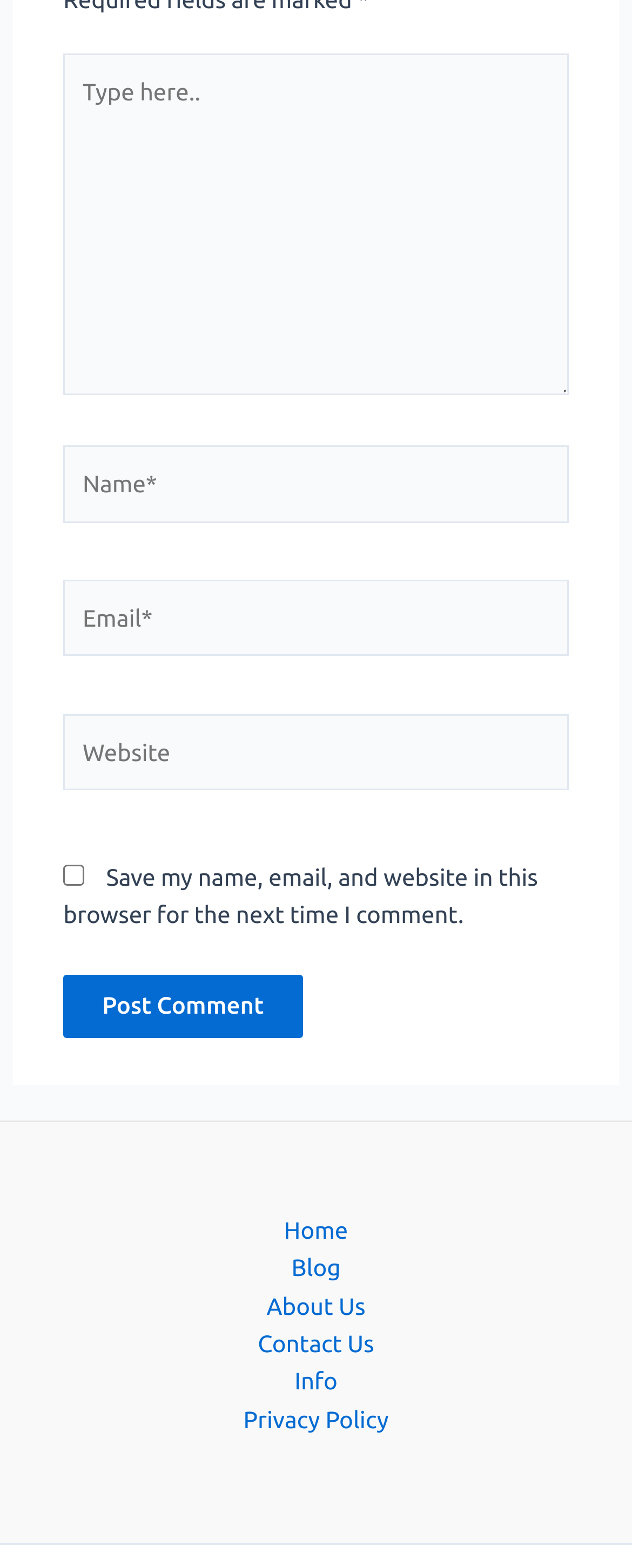Locate the bounding box coordinates of the element you need to click to accomplish the task described by this instruction: "Visit the home page".

[0.398, 0.772, 0.602, 0.796]